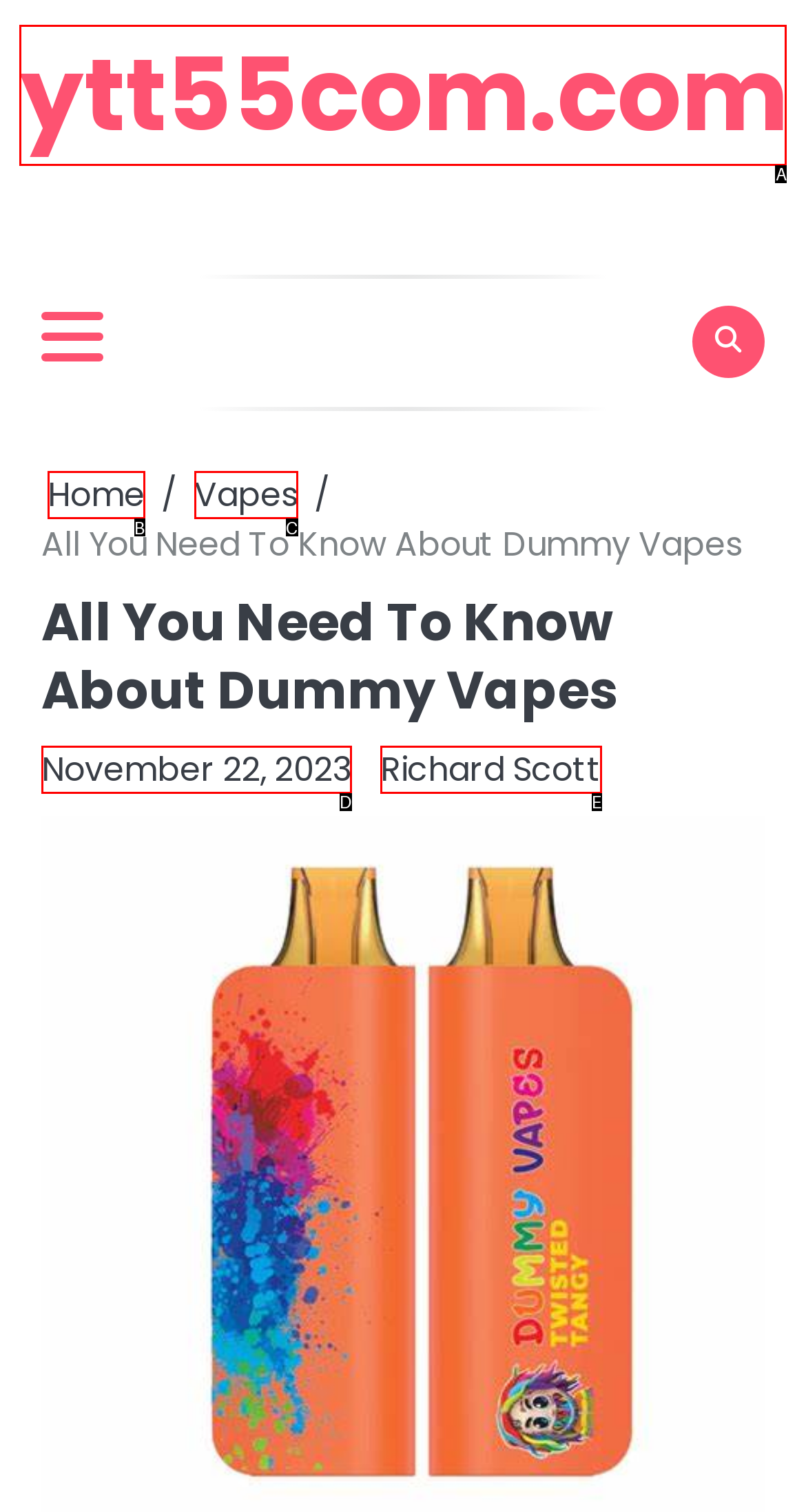From the choices given, find the HTML element that matches this description: Richard Scott. Answer with the letter of the selected option directly.

E